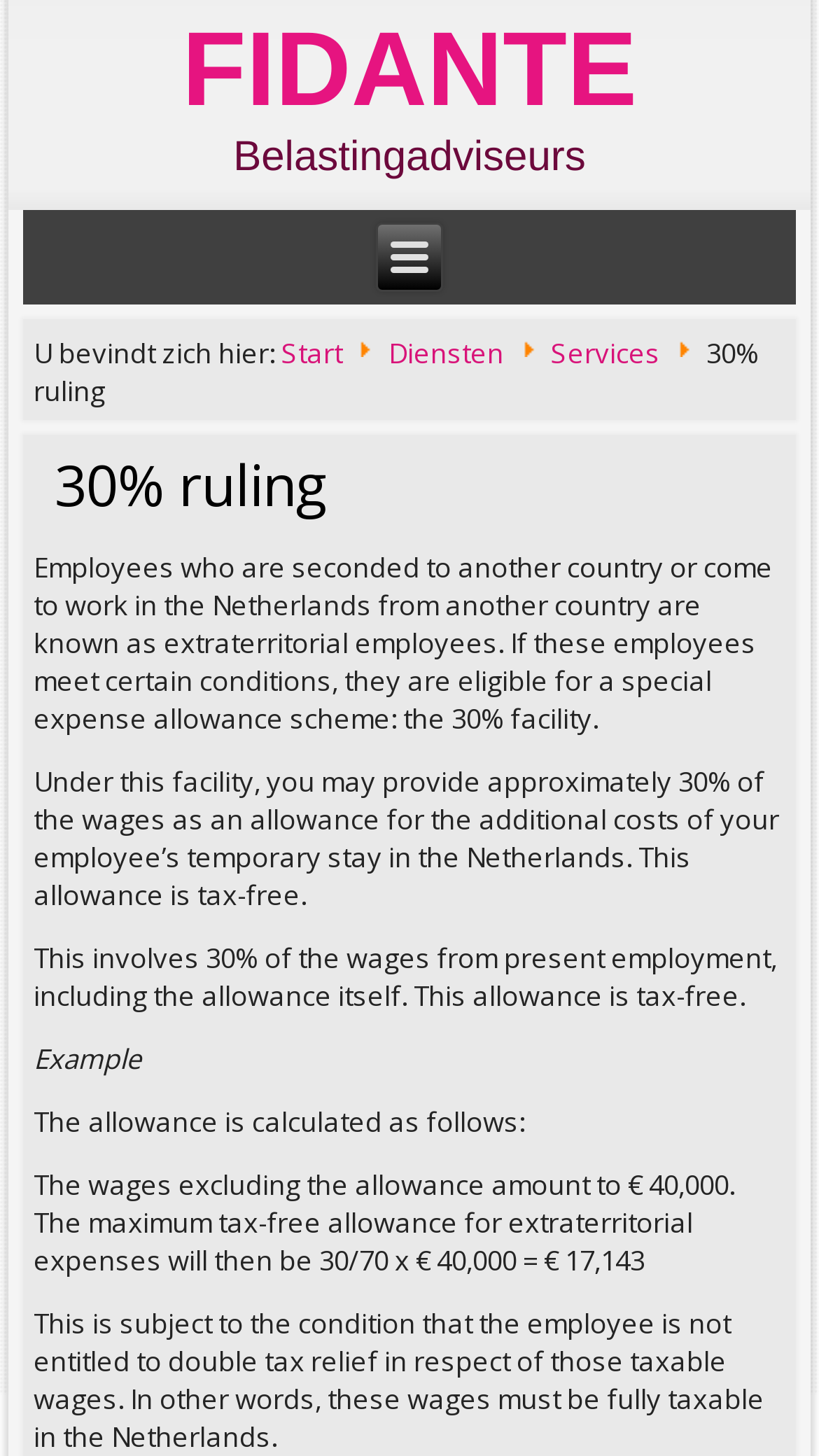What type of employees are eligible for the 30% facility?
Look at the screenshot and provide an in-depth answer.

Employees who are seconded to another country or come to work in the Netherlands from another country are known as extraterritorial employees, and they are eligible for the 30% facility if they meet certain conditions.